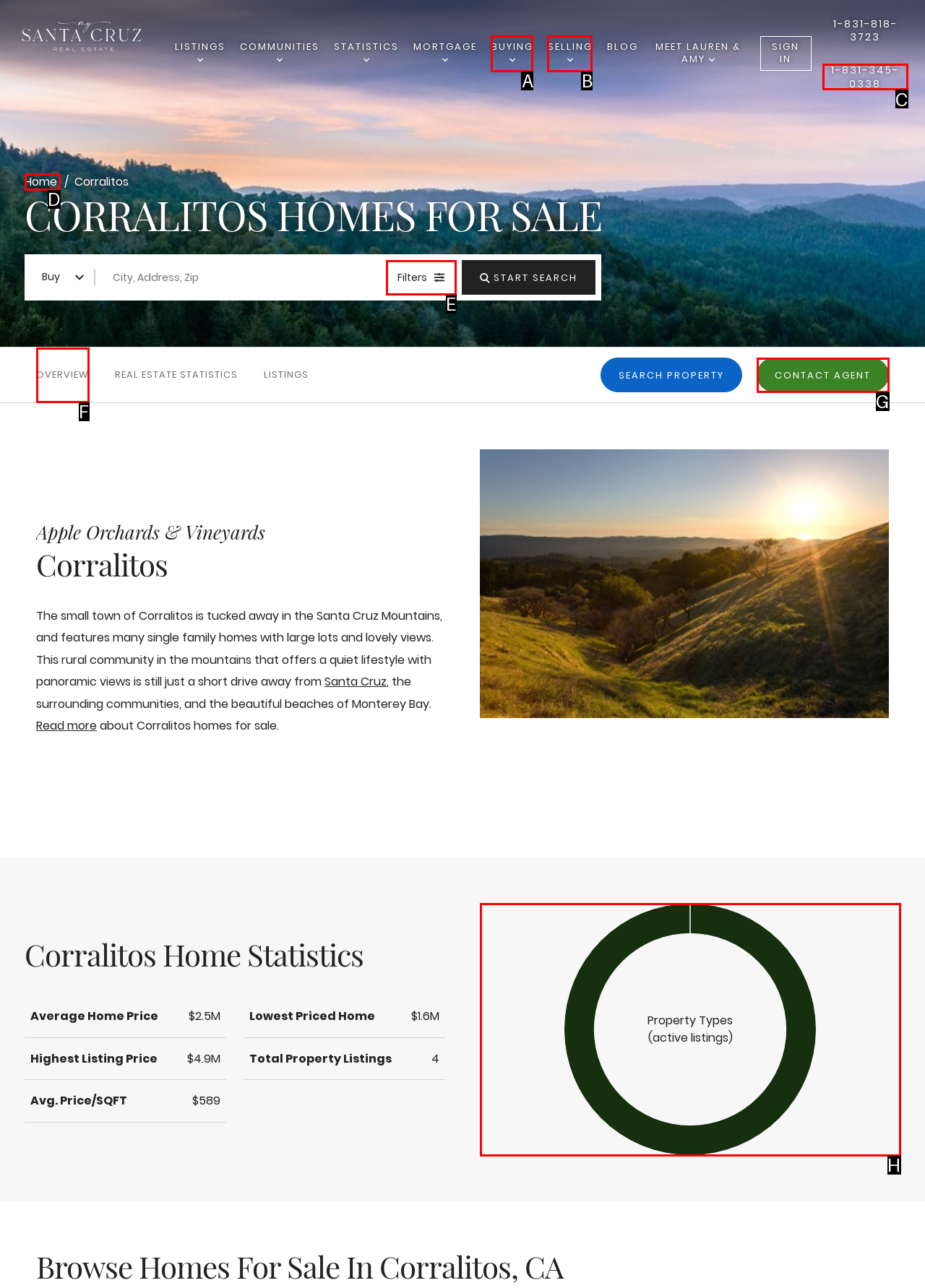Given the element description: Overview
Pick the letter of the correct option from the list.

F